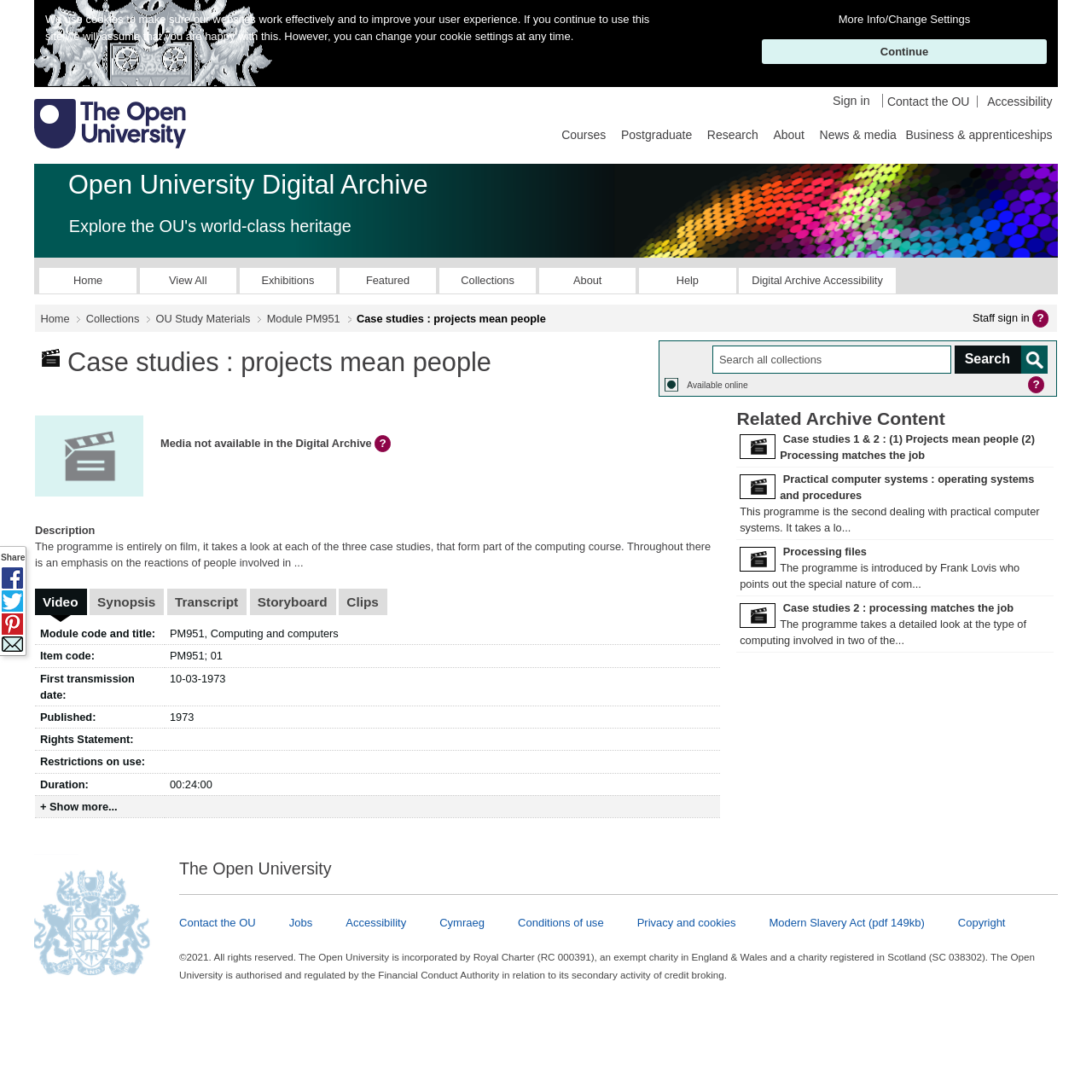Using the description: "News & media", determine the UI element's bounding box coordinates. Ensure the coordinates are in the format of four float numbers between 0 and 1, i.e., [left, top, right, bottom].

[0.745, 0.116, 0.821, 0.13]